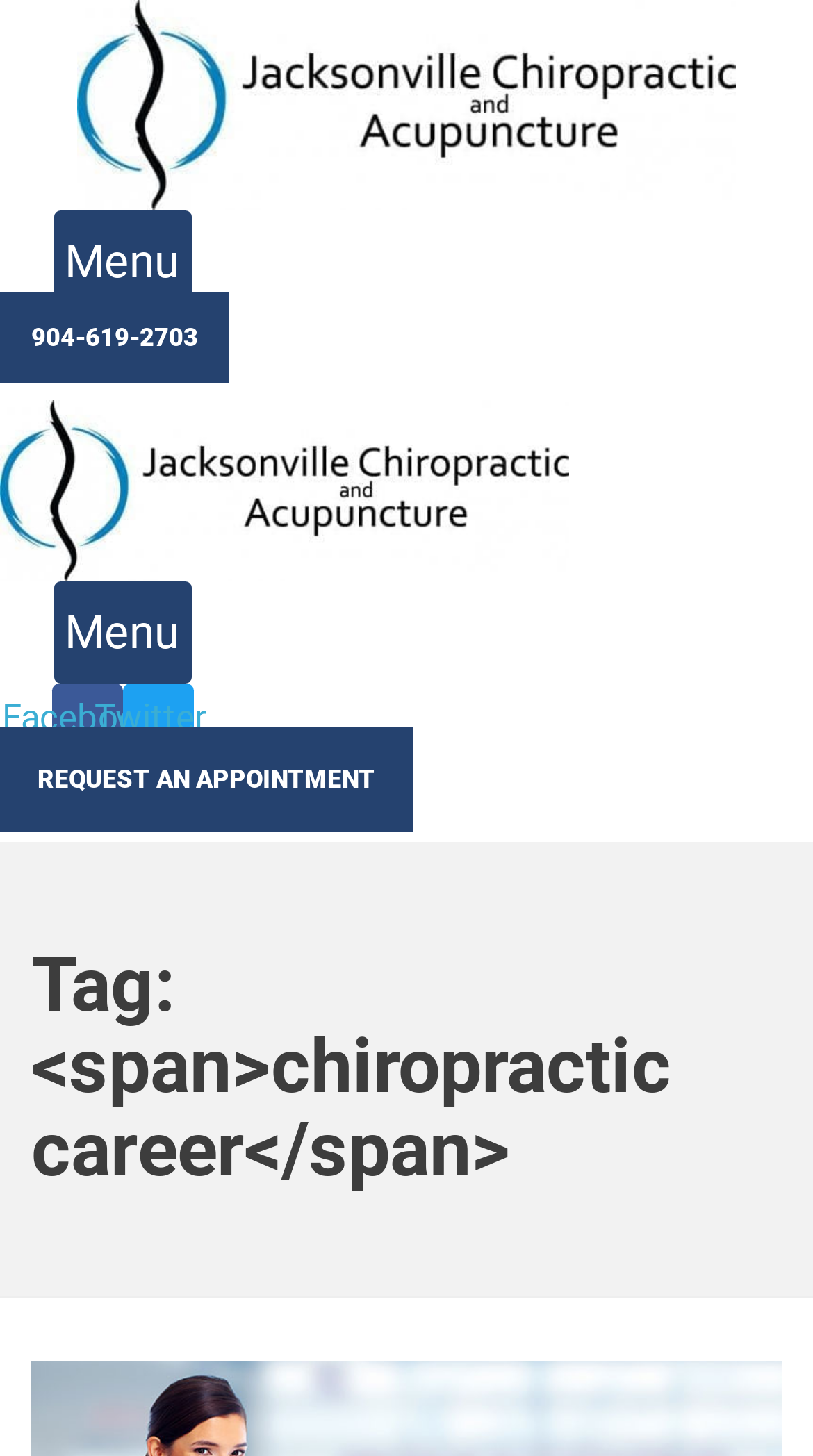Pinpoint the bounding box coordinates of the clickable area necessary to execute the following instruction: "visit the website homepage". The coordinates should be given as four float numbers between 0 and 1, namely [left, top, right, bottom].

[0.0, 0.0, 1.0, 0.145]